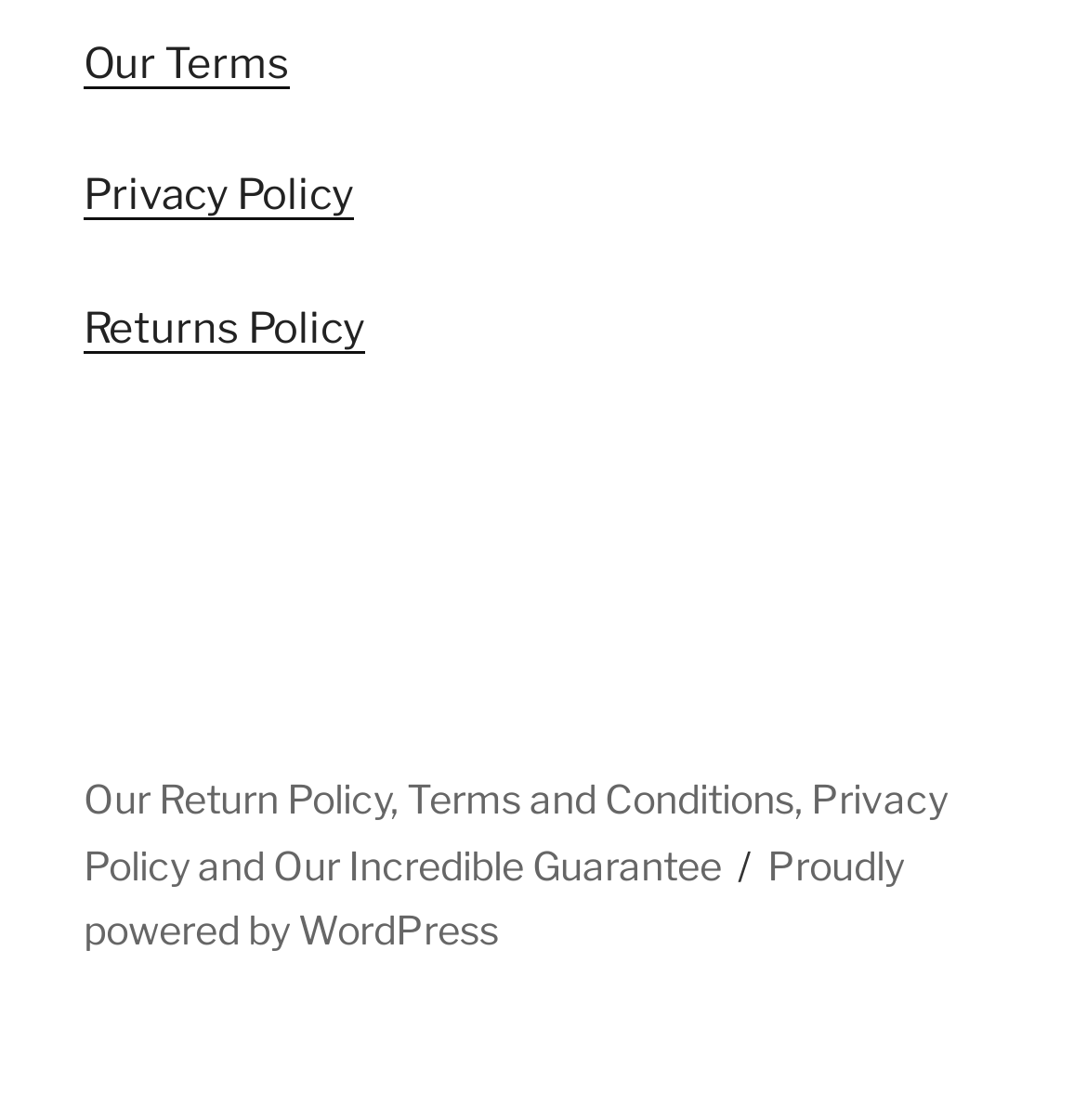Locate the bounding box of the user interface element based on this description: "Proudly powered by WordPress".

[0.077, 0.802, 0.832, 0.902]